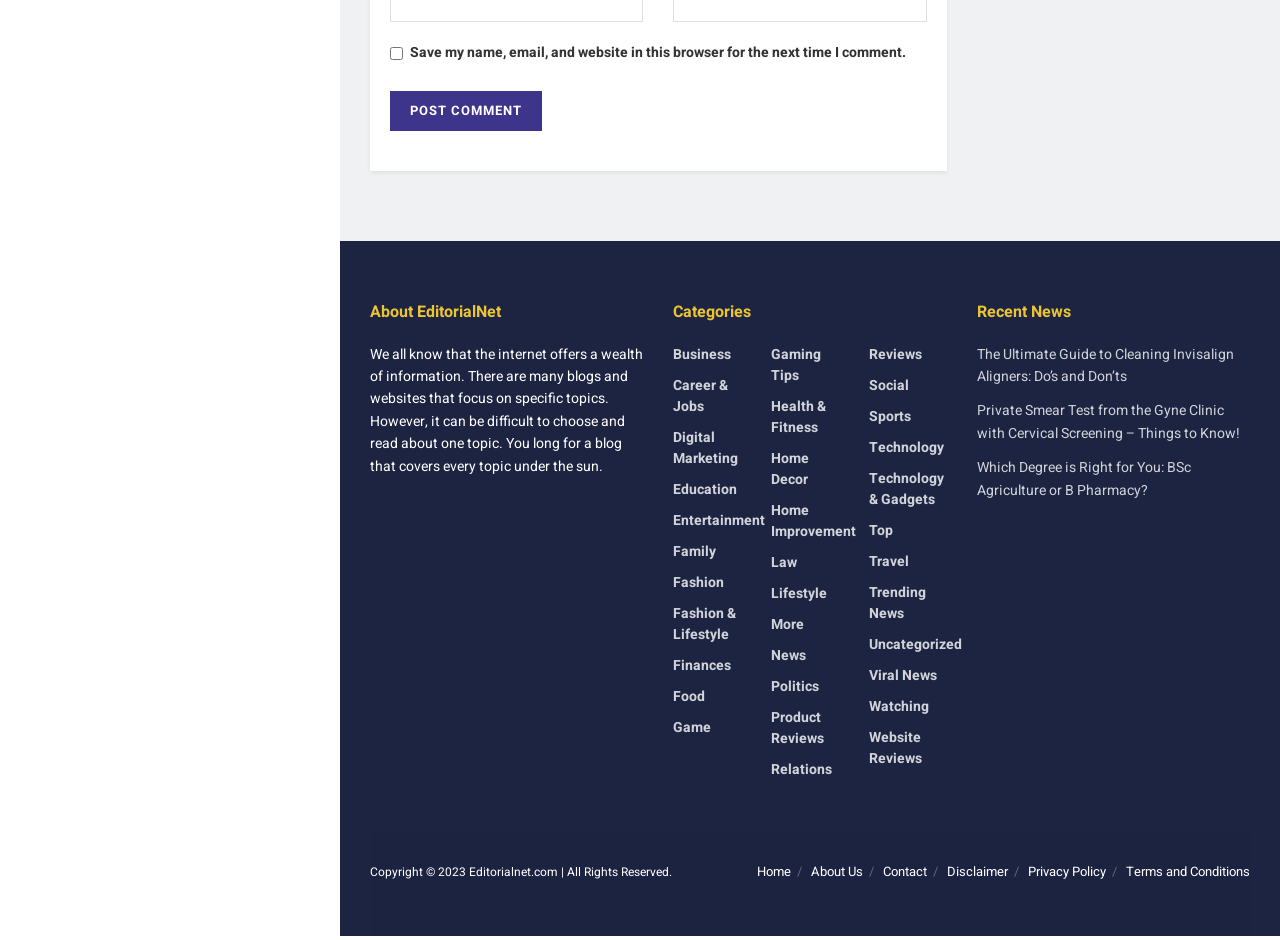Identify the bounding box coordinates of the HTML element based on this description: "Website Reviews".

[0.679, 0.777, 0.74, 0.822]